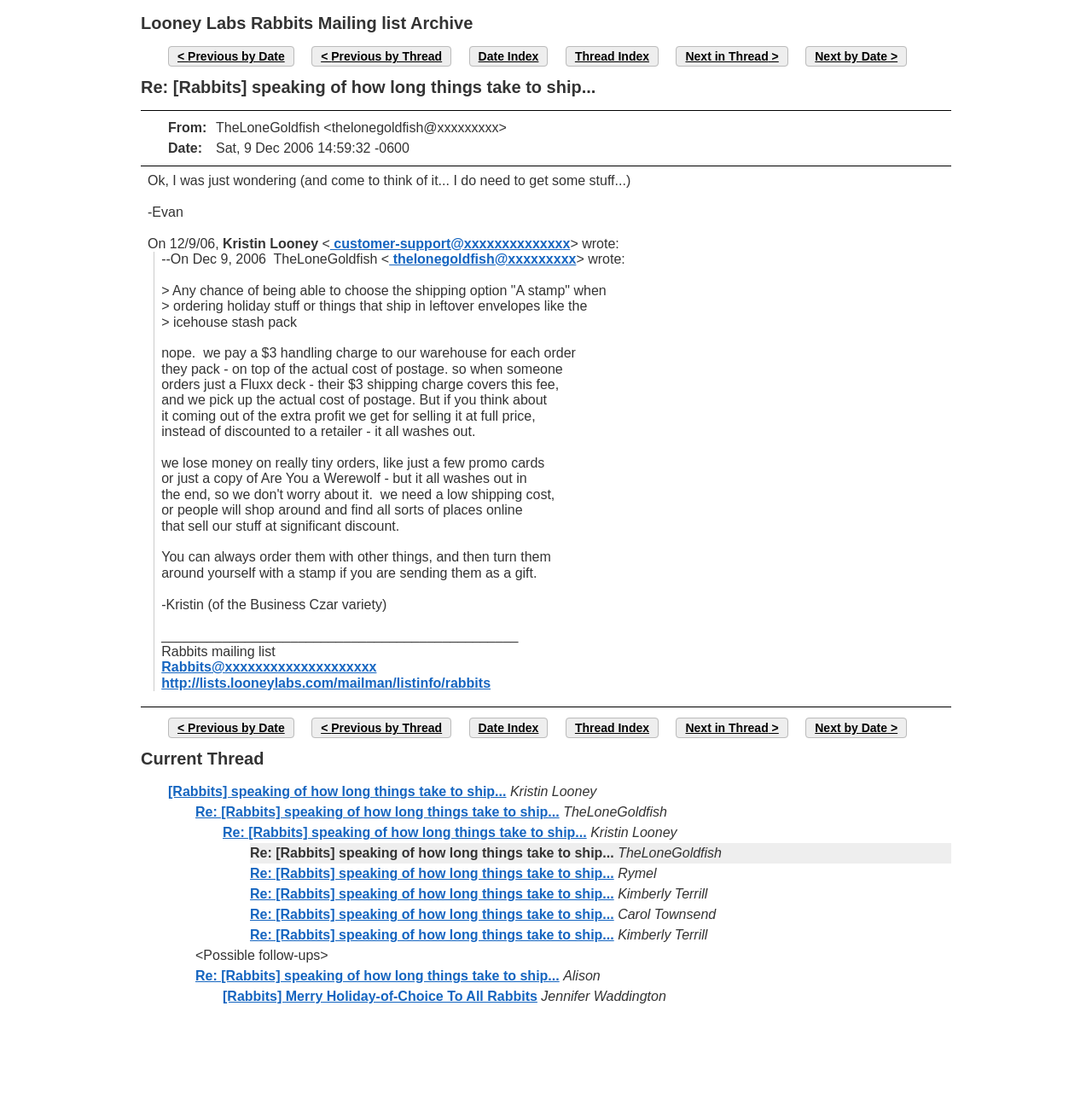How many messages are there in the current thread?
Can you provide an in-depth and detailed response to the question?

I counted the number of messages in the current thread by looking at the links with the same thread title 'Re: [Rabbits] speaking of how long things take to ship...' and found 7 messages in total.